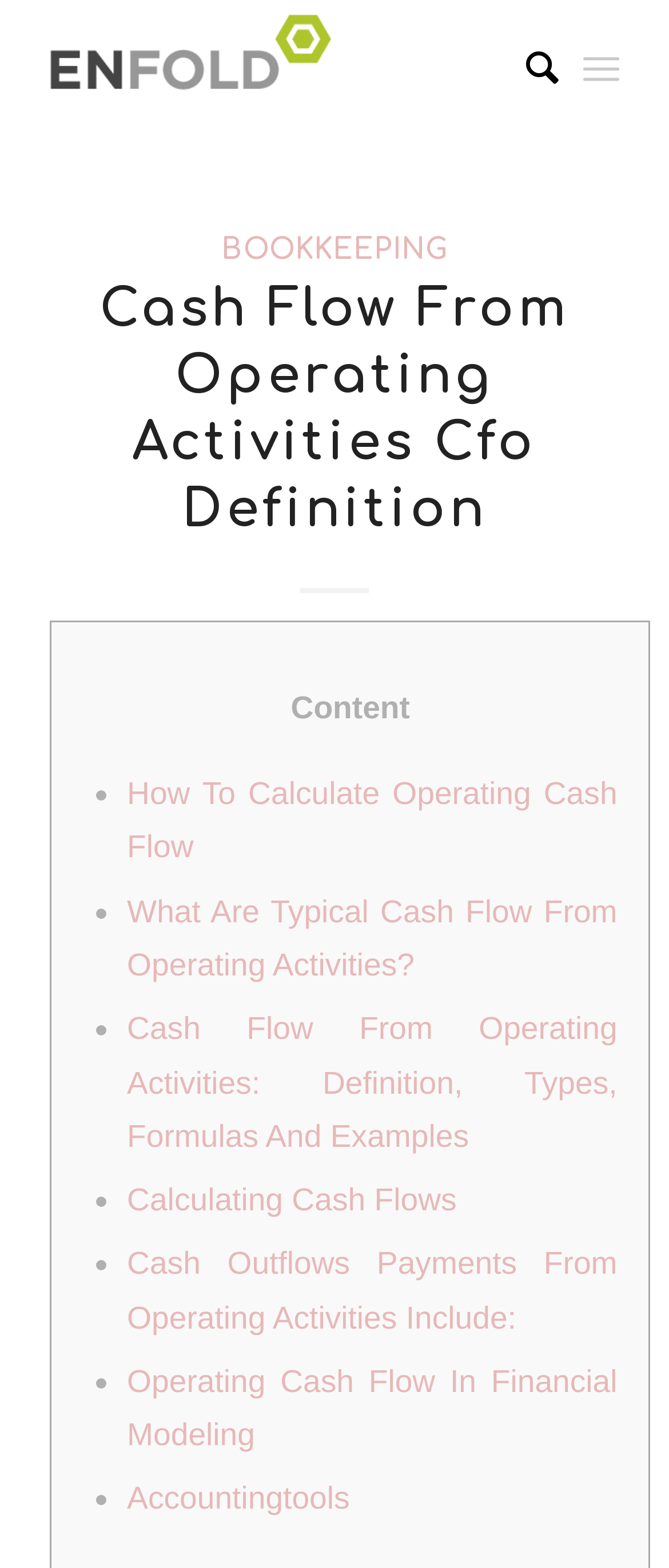What is the last link in the 'Content' section?
Using the visual information, respond with a single word or phrase.

Accountingtools